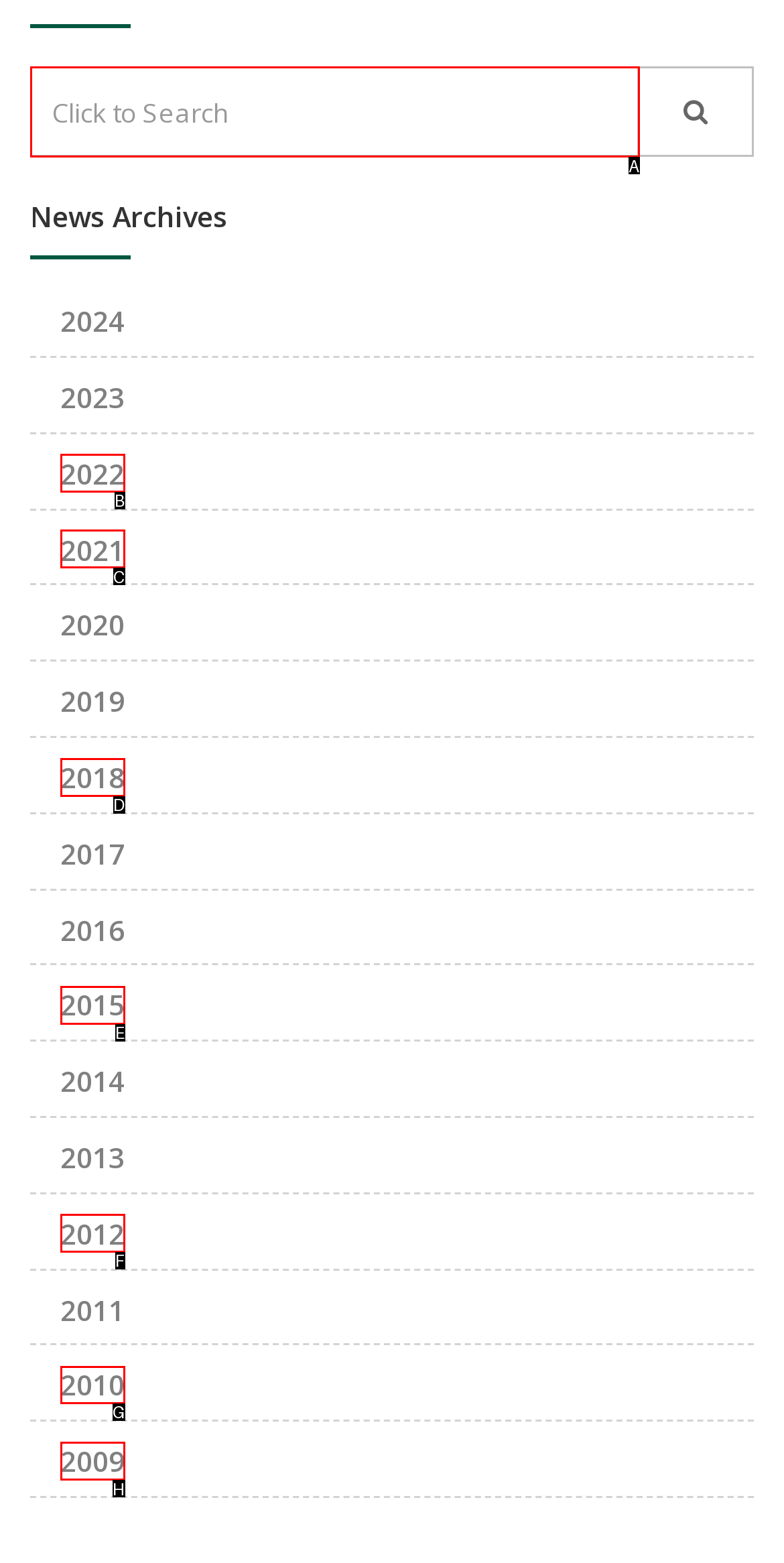What option should I click on to execute the task: Read article 'Queering Appalachian Agriculture'? Give the letter from the available choices.

None